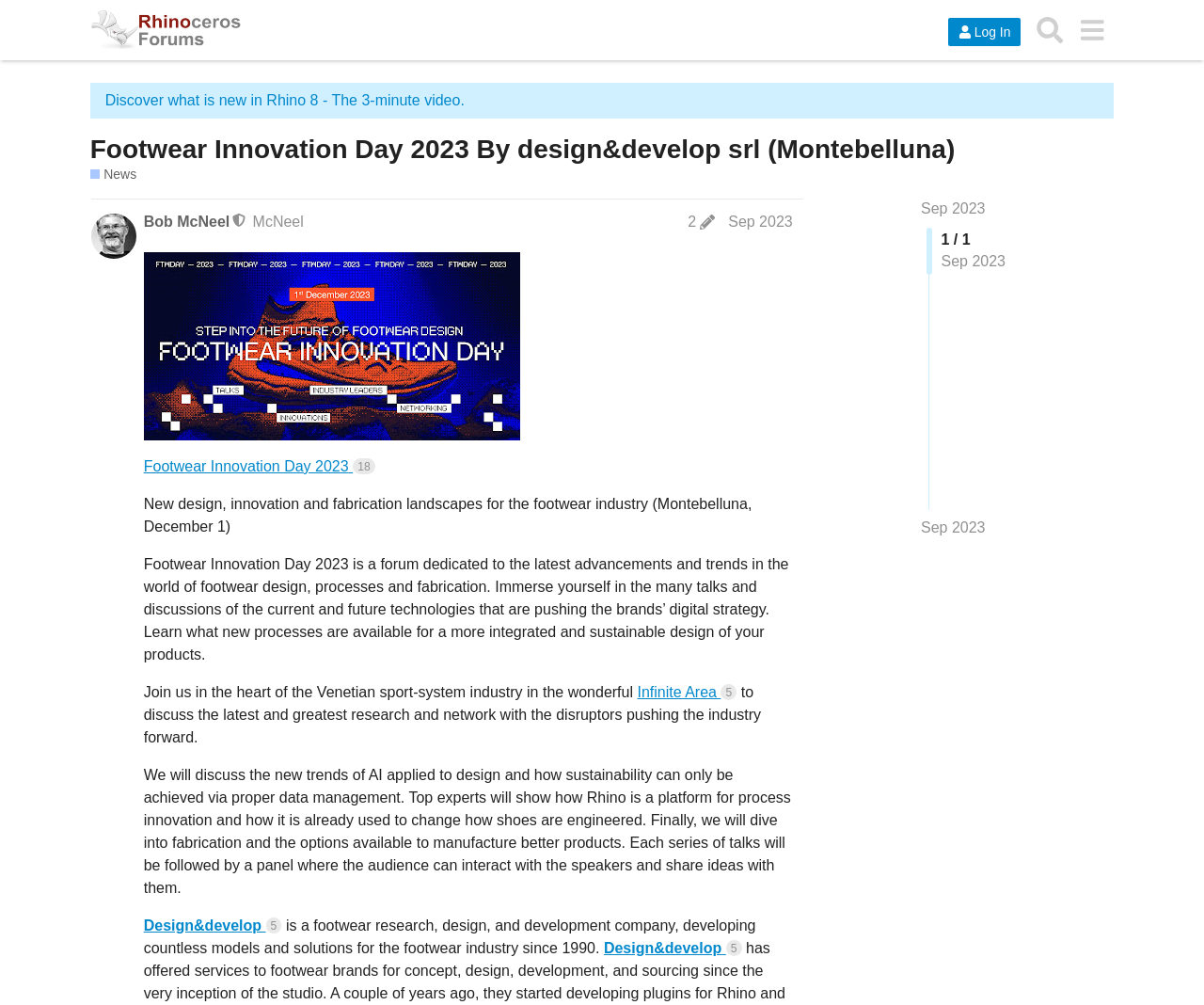Provide the bounding box coordinates for the area that should be clicked to complete the instruction: "Log in to the forum".

[0.787, 0.017, 0.848, 0.045]